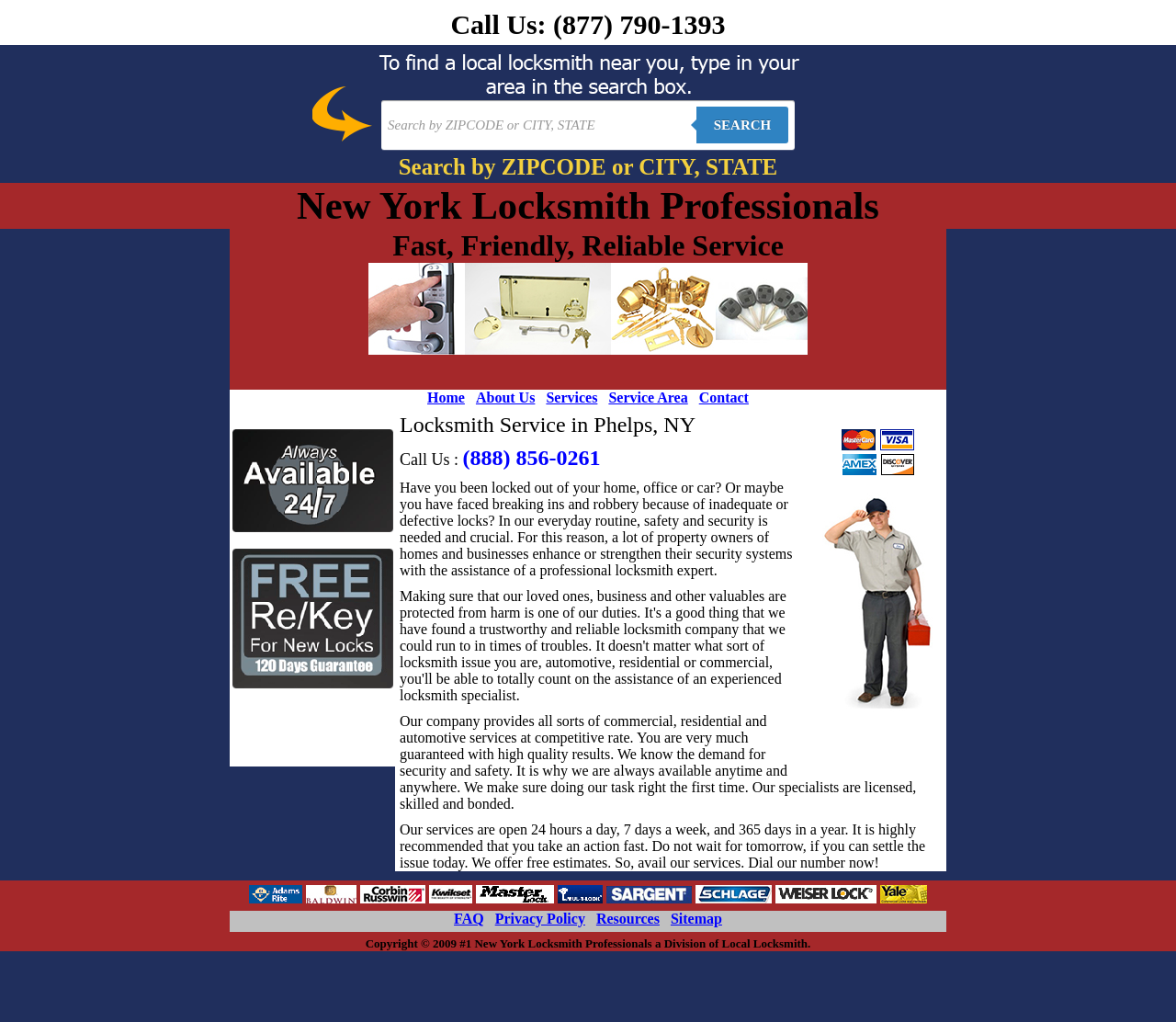Provide a short answer using a single word or phrase for the following question: 
What types of locks are serviced by this locksmith company?

Various types